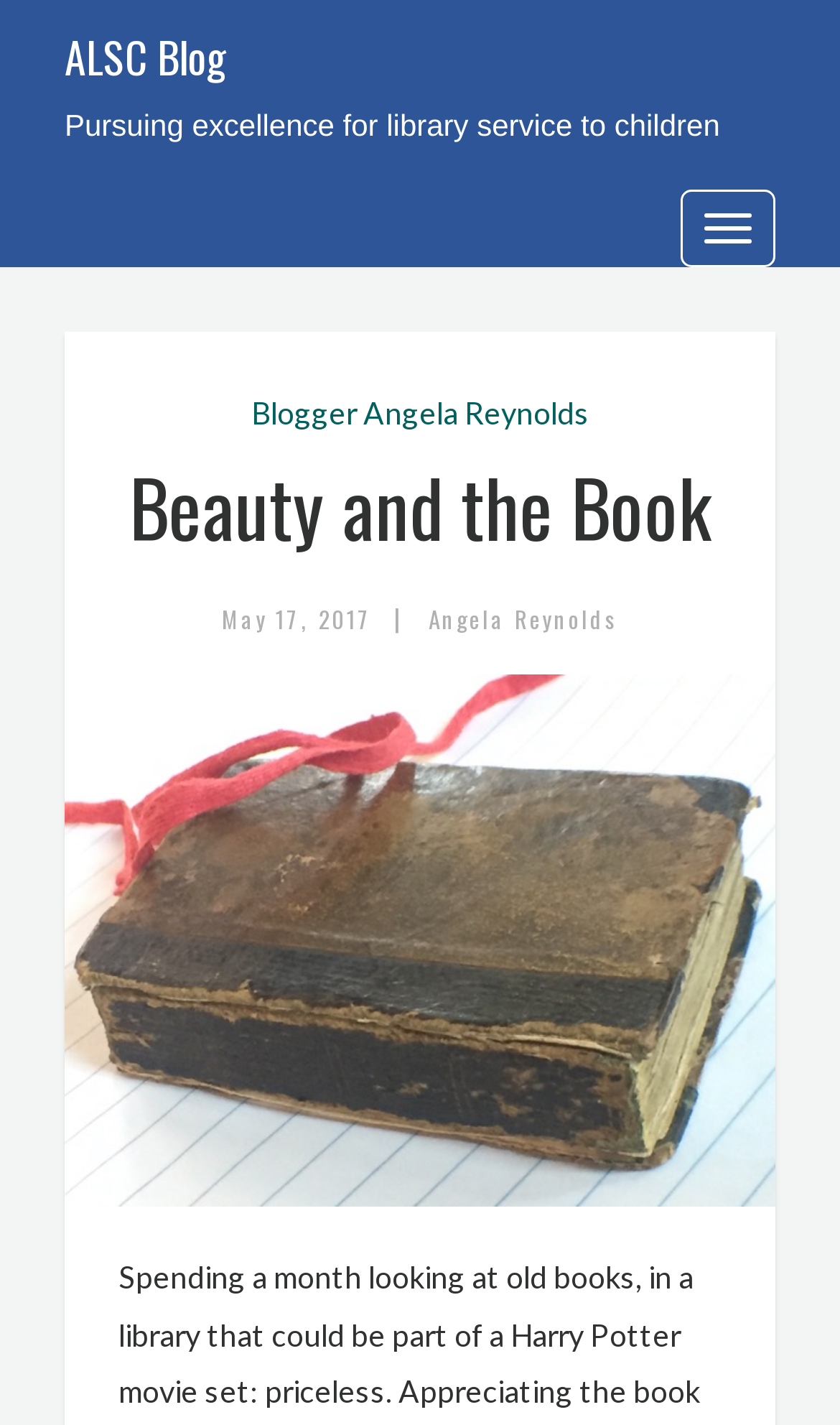What is the description of the image on the webpage?
Carefully analyze the image and provide a thorough answer to the question.

The description of the image on the webpage can be found by looking at the image itself, which is an old book with a red tie, or by reading the alternative text of the image, which says 'old book with red tie'.